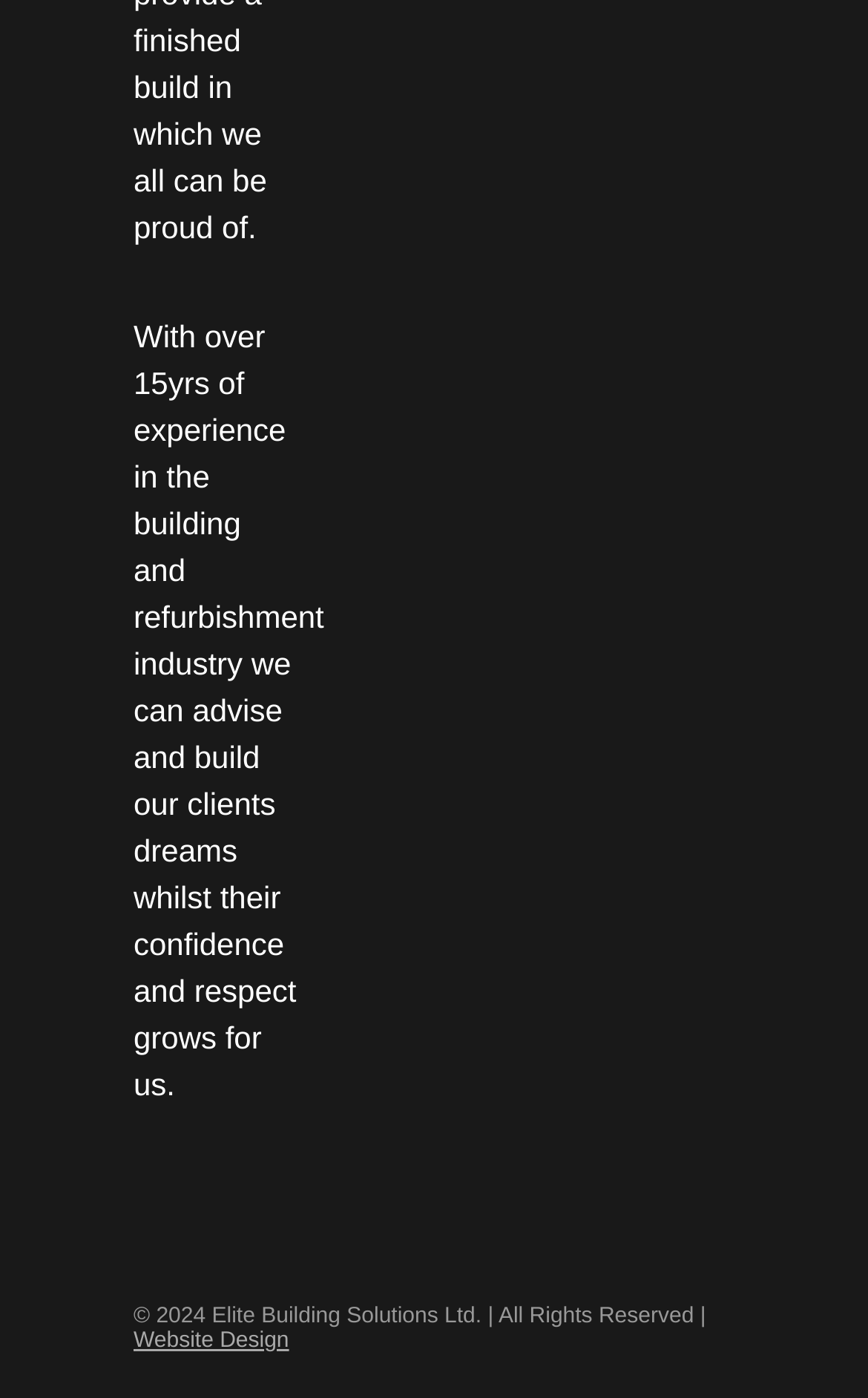Please provide the bounding box coordinates in the format (top-left x, top-left y, bottom-right x, bottom-right y). Remember, all values are floating point numbers between 0 and 1. What is the bounding box coordinate of the region described as: Website Design

[0.154, 0.95, 0.333, 0.968]